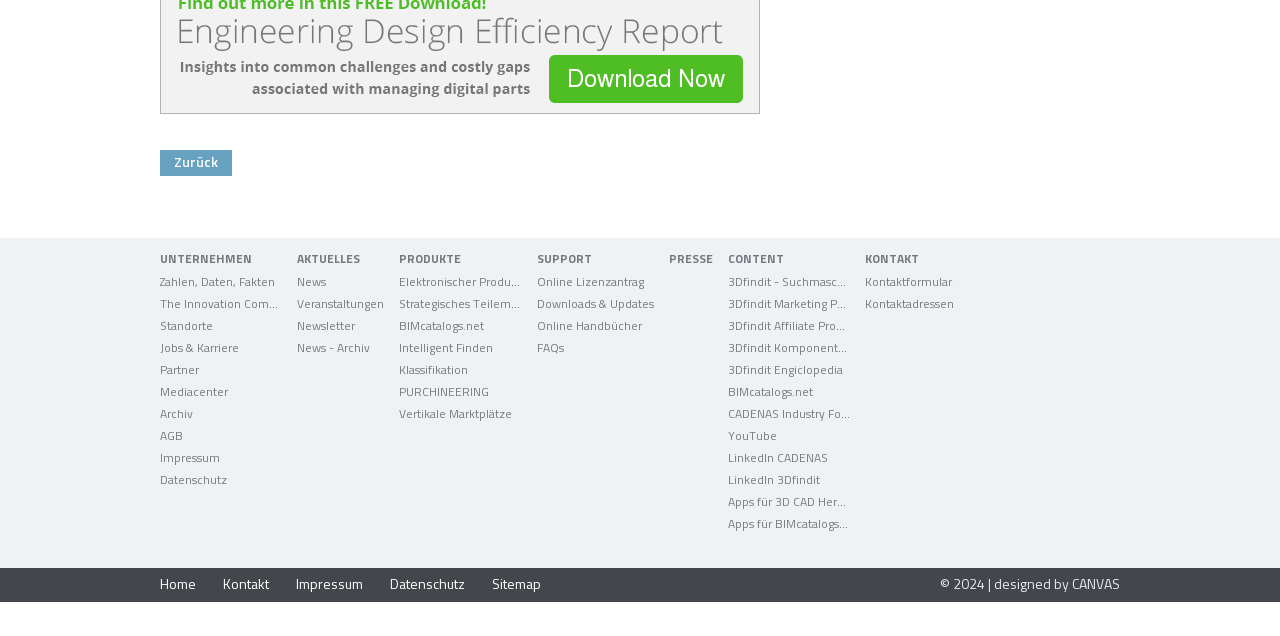How many links are there in the 'PRODUKTE' category?
Give a single word or phrase as your answer by examining the image.

7